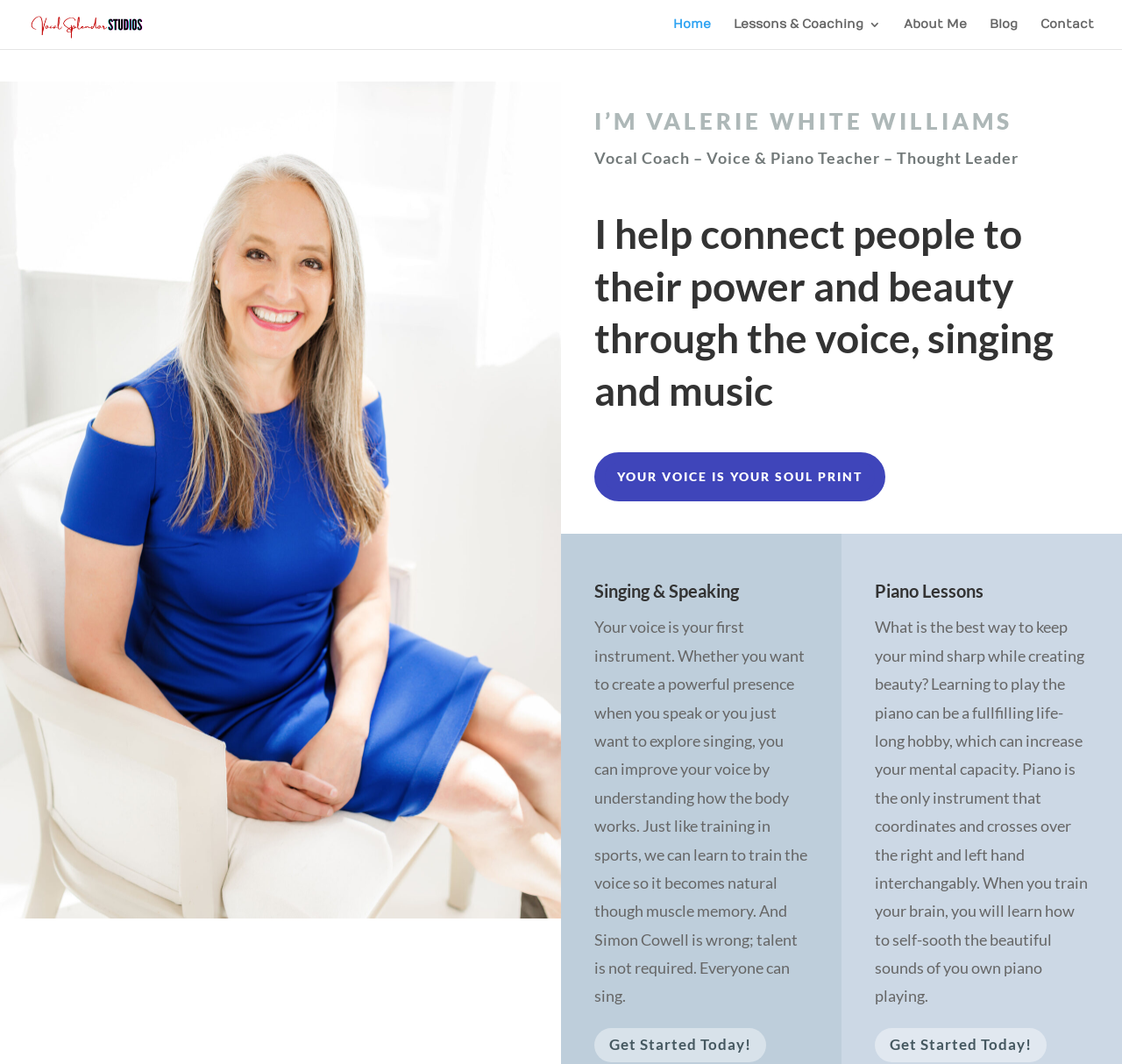Please answer the following question using a single word or phrase: 
What is the name of the vocal coach?

Valerie White Williams